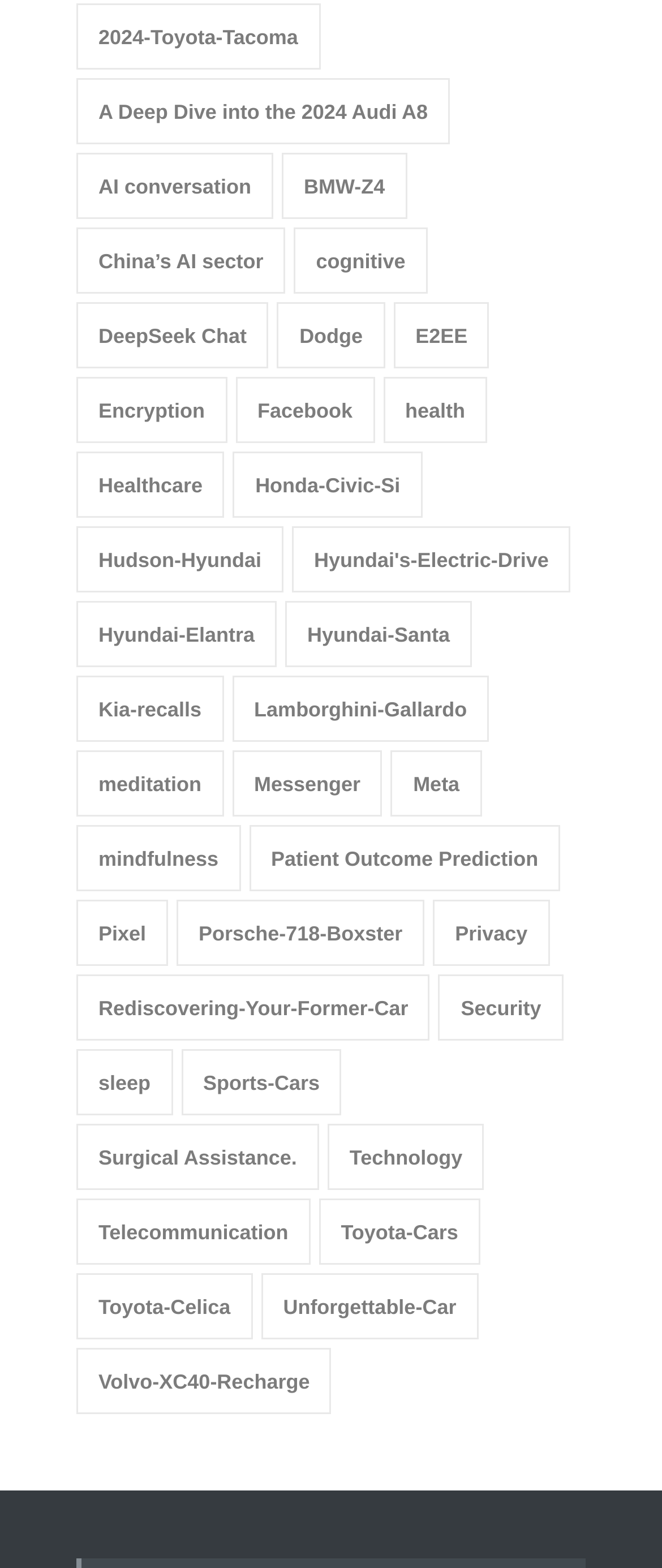Find the bounding box coordinates for the element that must be clicked to complete the instruction: "View 2024 Toyota Tacoma". The coordinates should be four float numbers between 0 and 1, indicated as [left, top, right, bottom].

[0.115, 0.002, 0.484, 0.045]